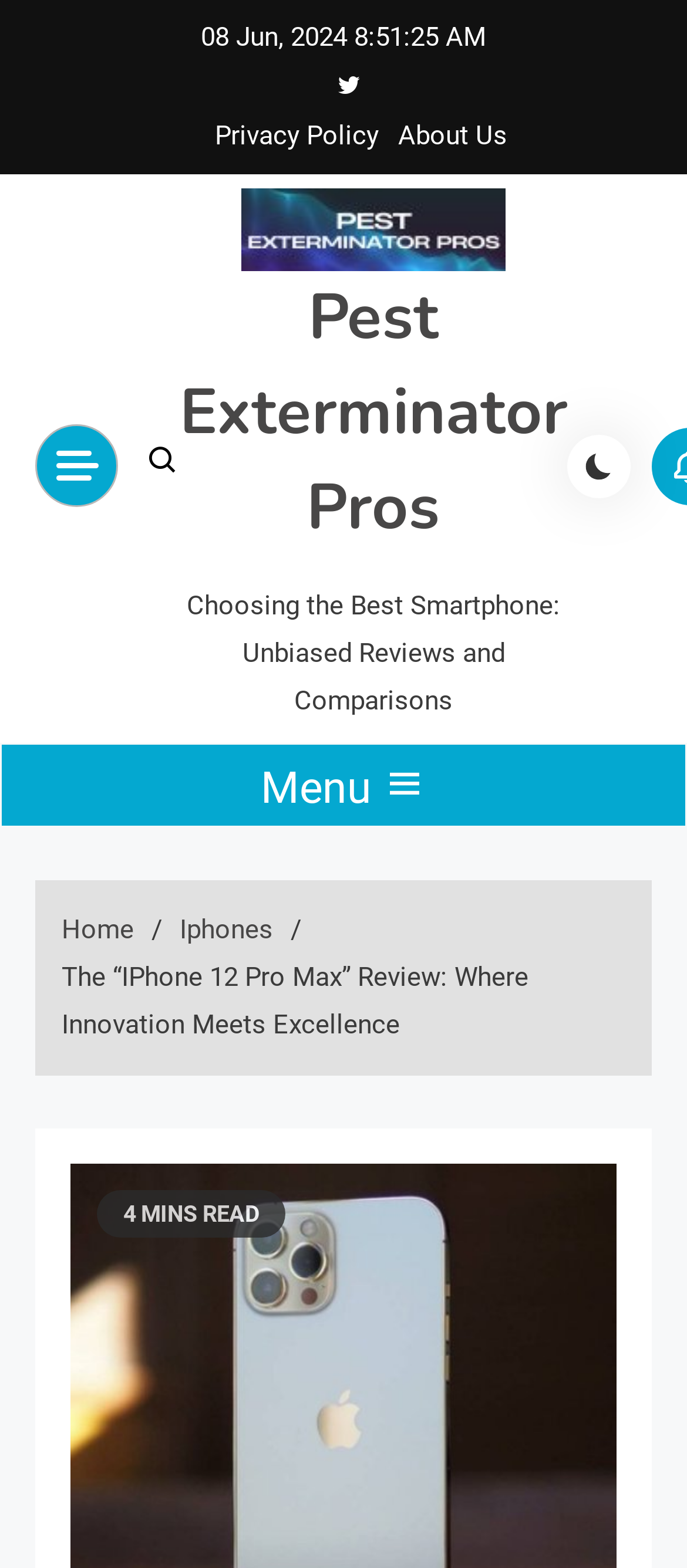What is the name of the website section?
Answer with a single word or short phrase according to what you see in the image.

Iphones